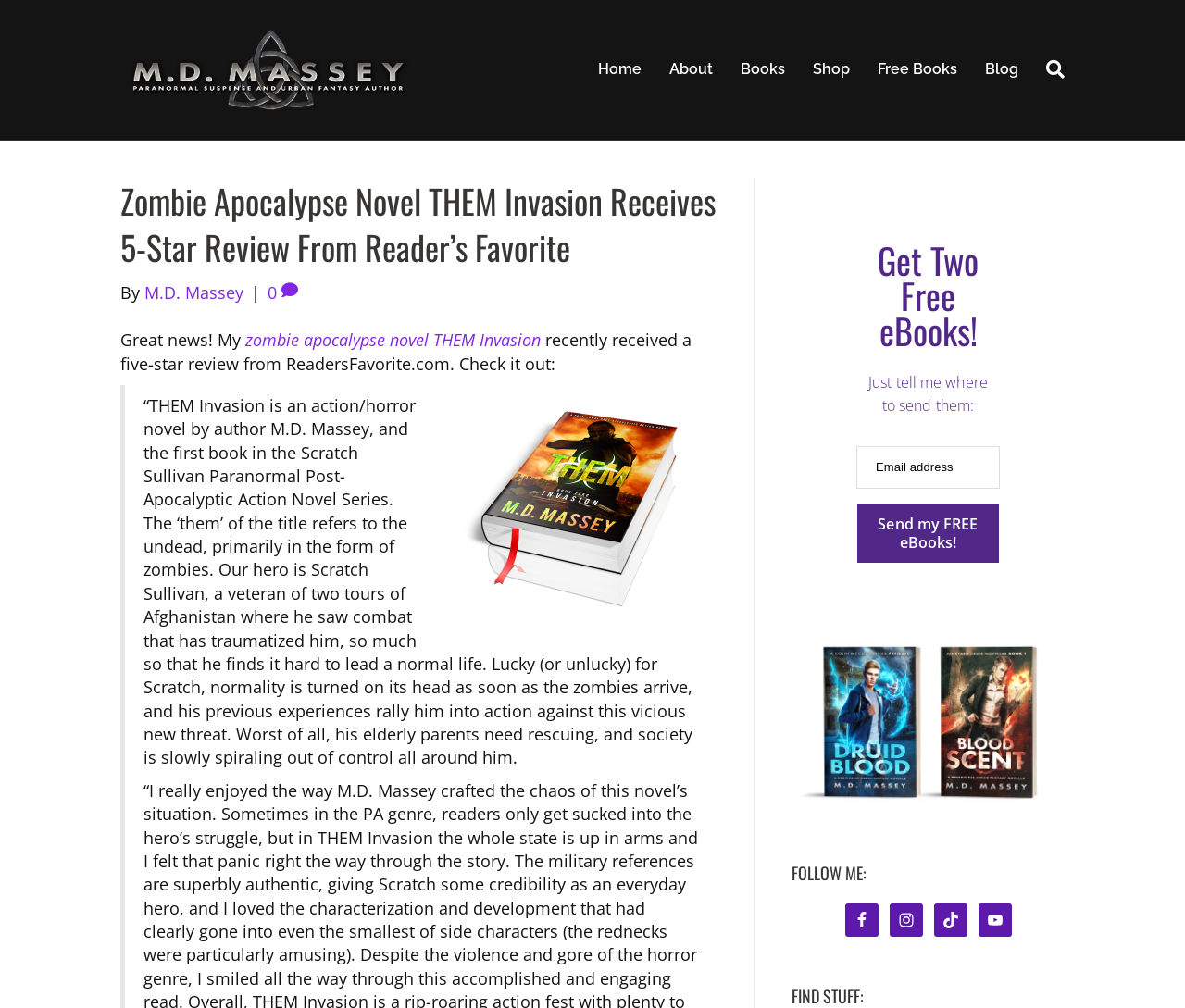Answer the question with a single word or phrase: 
What social media platforms can the author be followed on?

Facebook, Instagram, TikTok, YouTube